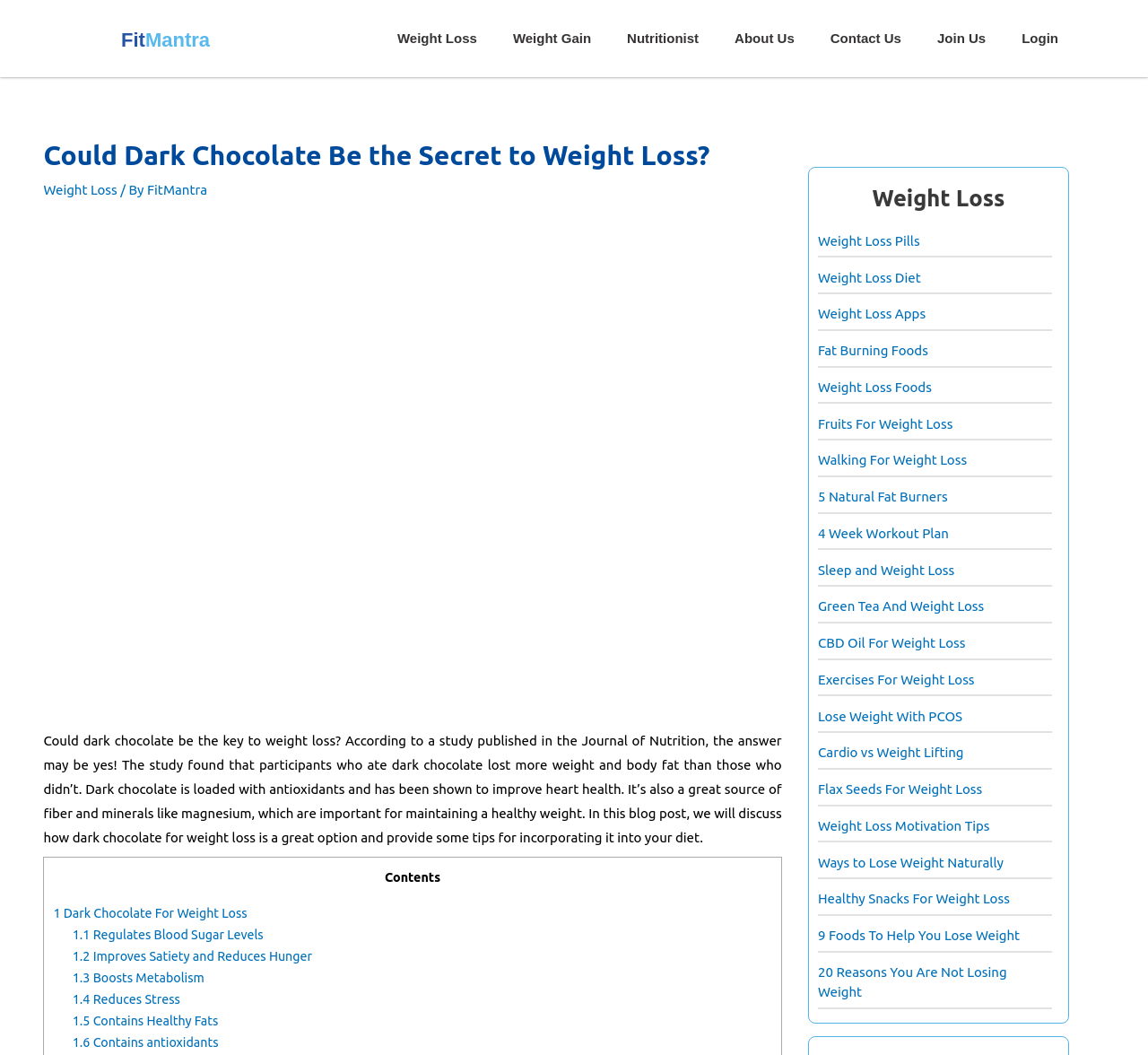Provide a one-word or short-phrase answer to the question:
What is the last link in the 'Weight Loss' navigation section?

20 Reasons You Are Not Losing Weight